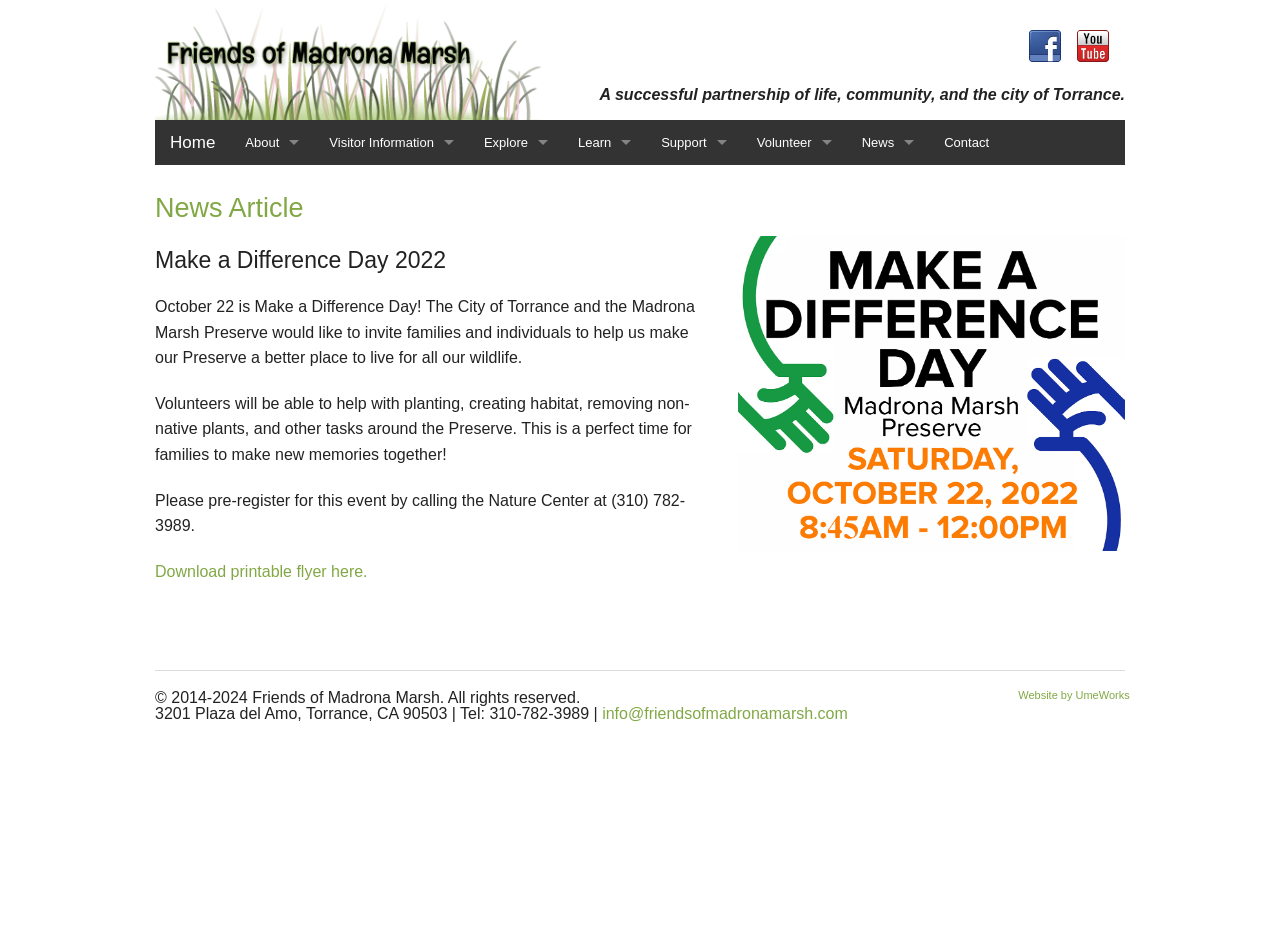Please determine the bounding box coordinates of the clickable area required to carry out the following instruction: "View videos of Madrona Marsh on YouTube". The coordinates must be four float numbers between 0 and 1, represented as [left, top, right, bottom].

[0.829, 0.033, 0.879, 0.051]